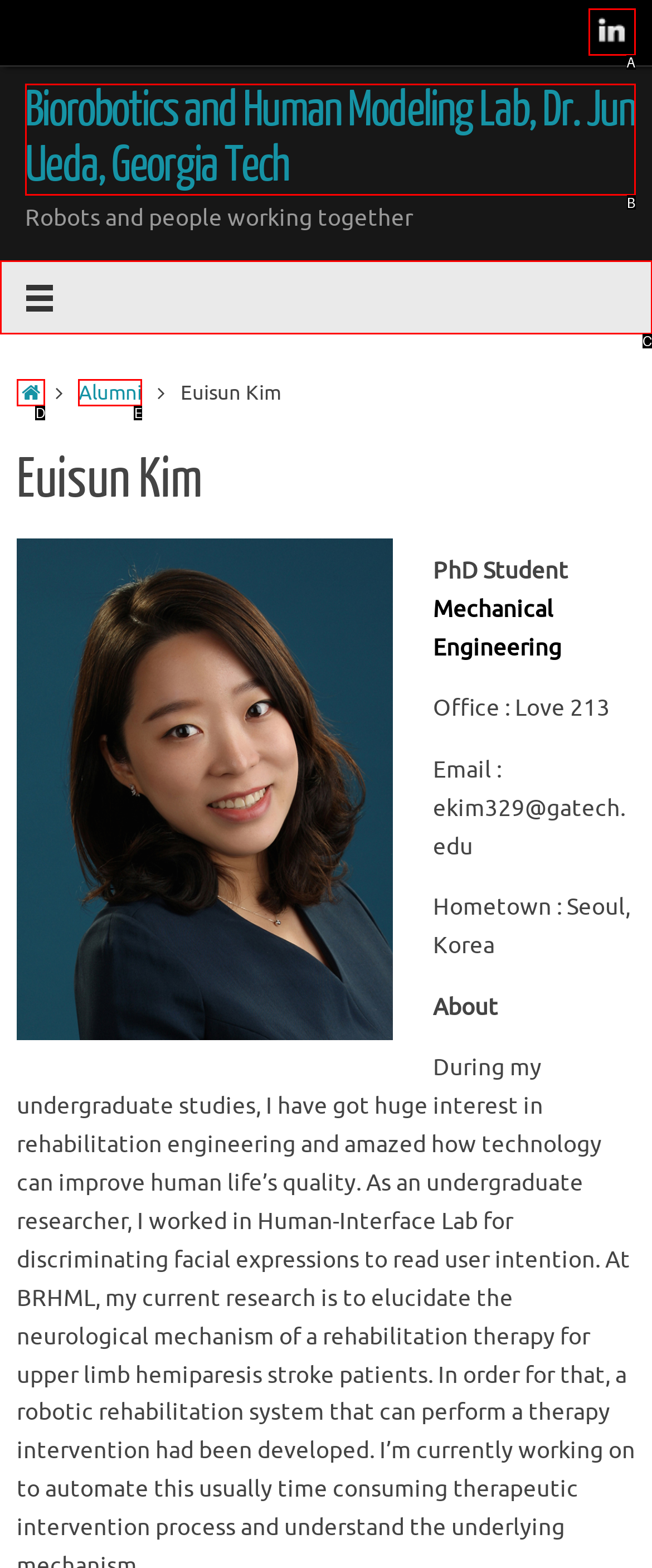Please determine which option aligns with the description: Menu. Respond with the option’s letter directly from the available choices.

None